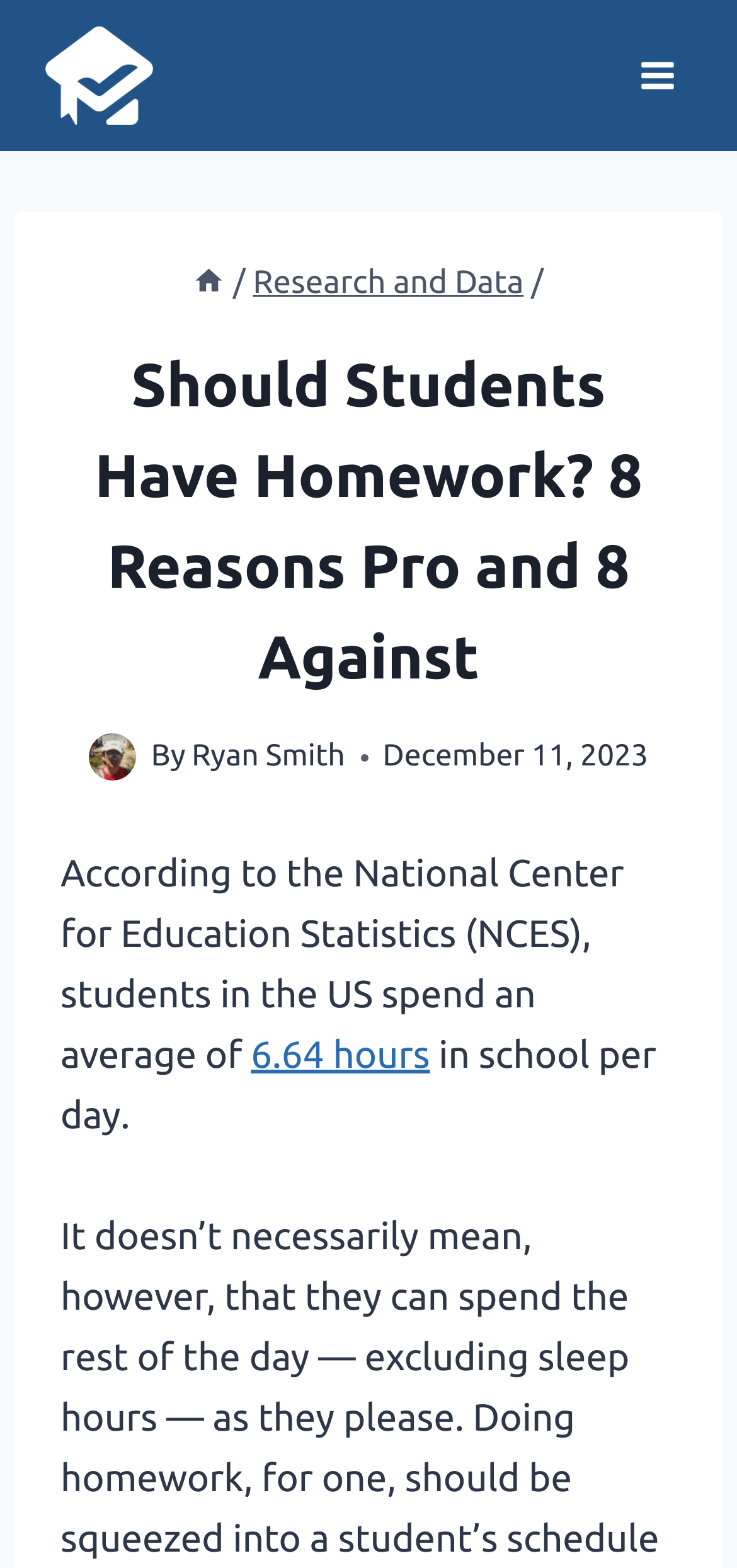Provide a brief response in the form of a single word or phrase:
What is the purpose of the button at the top right corner?

Open menu